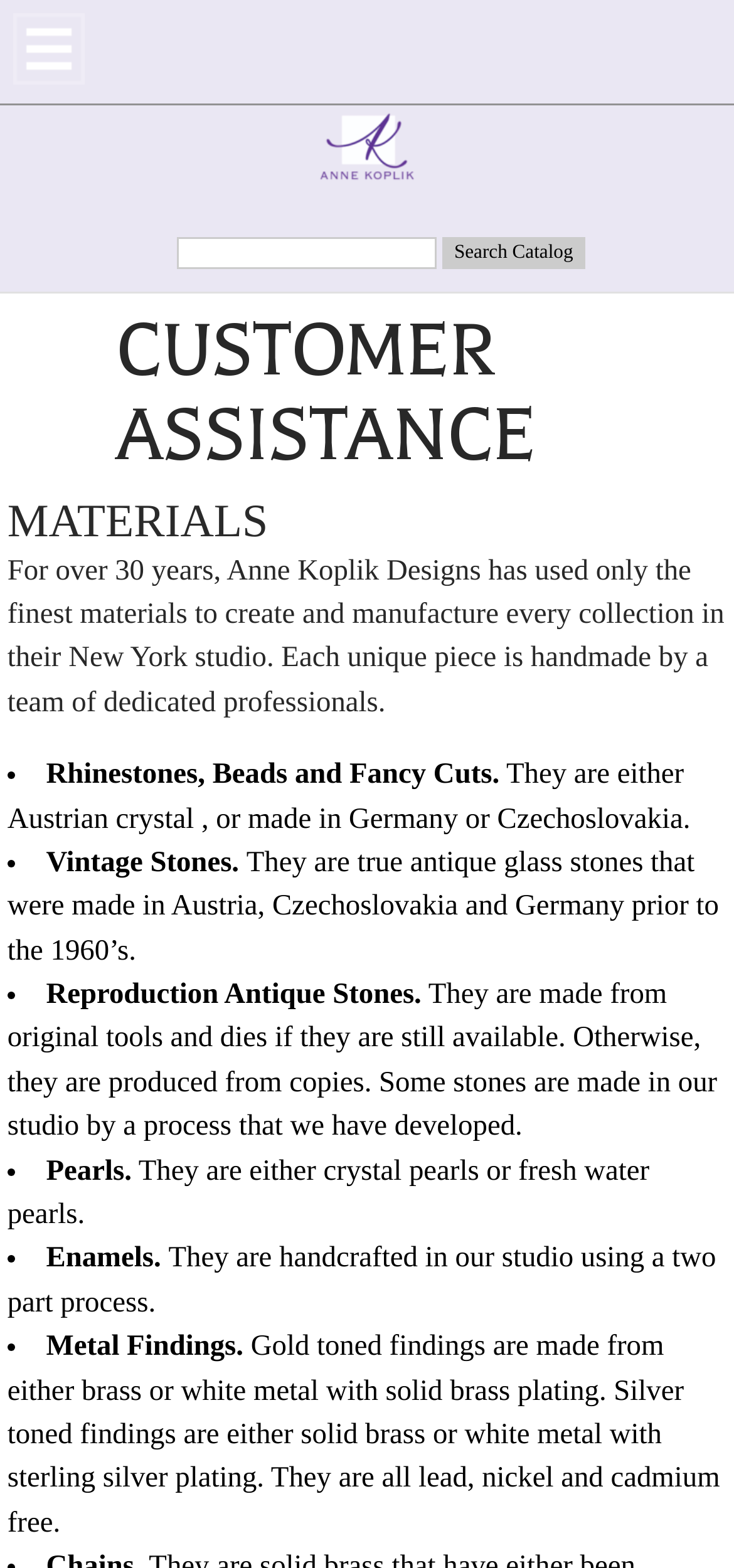What is the origin of the vintage stones?
Look at the screenshot and give a one-word or phrase answer.

Austria, Czechoslovakia, and Germany